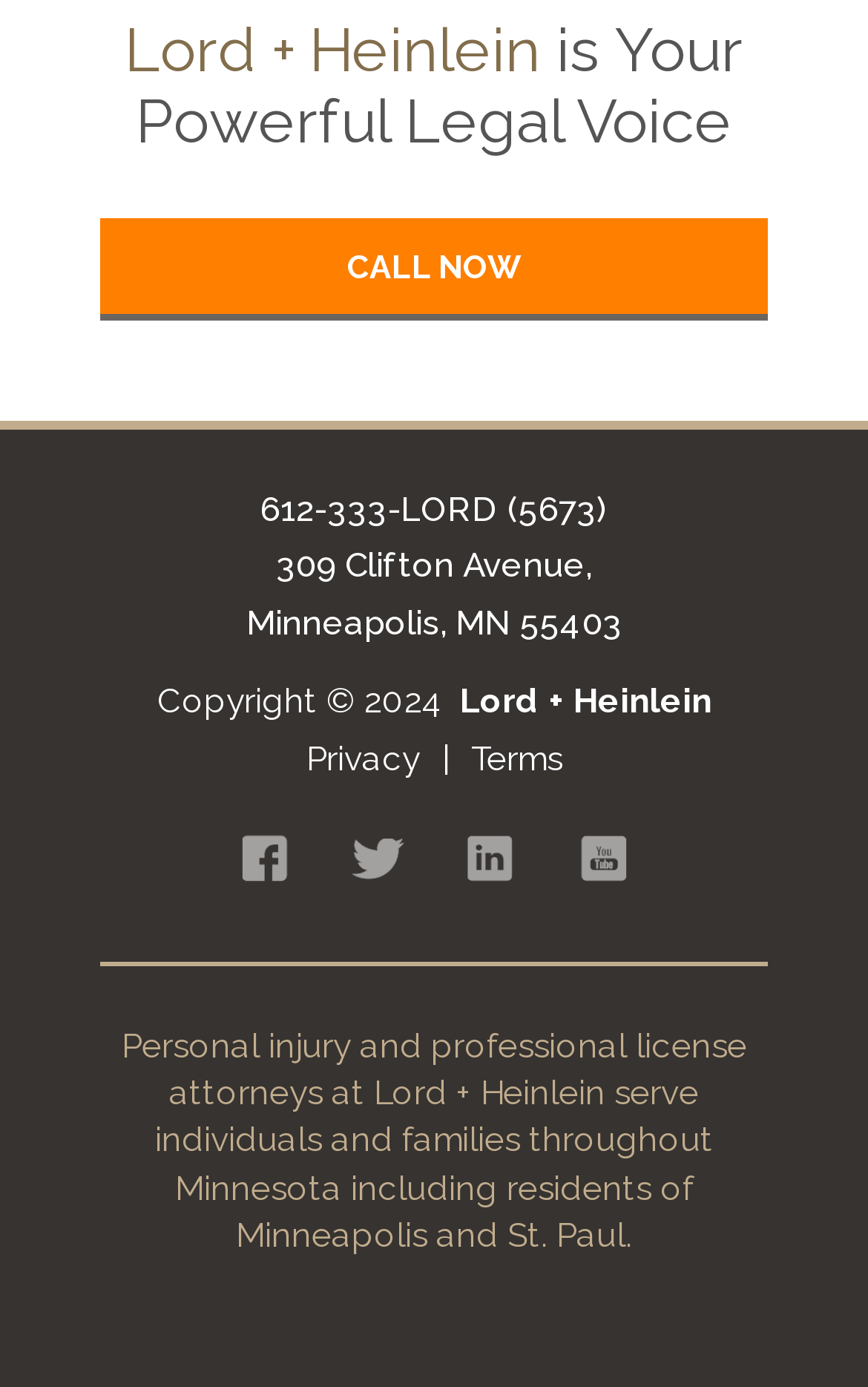Please answer the following question using a single word or phrase: What is the name of the law firm?

Lord + Heinlein